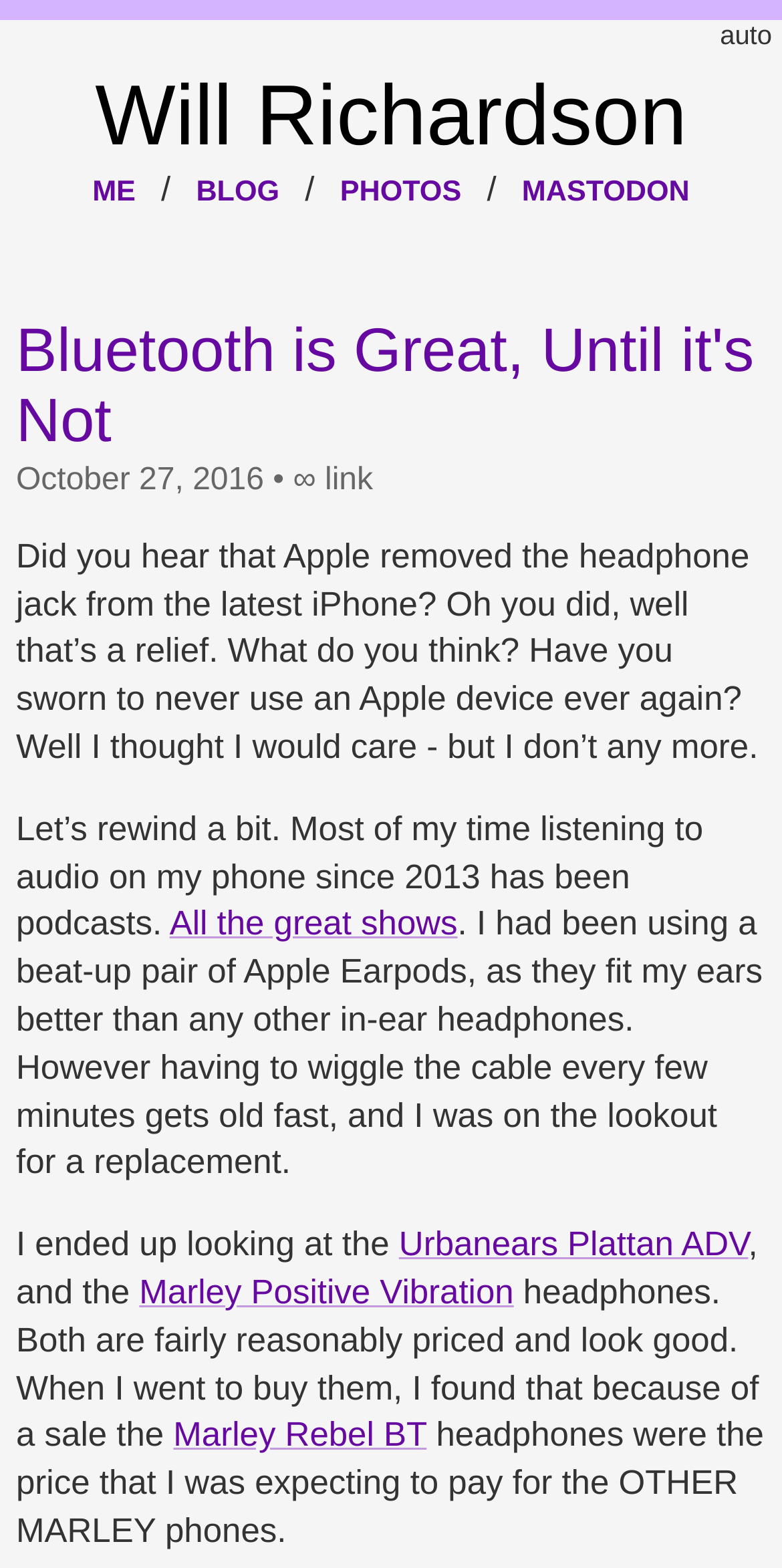What is the brand of the author's old earbuds?
Using the image as a reference, answer the question with a short word or phrase.

Apple Earpods